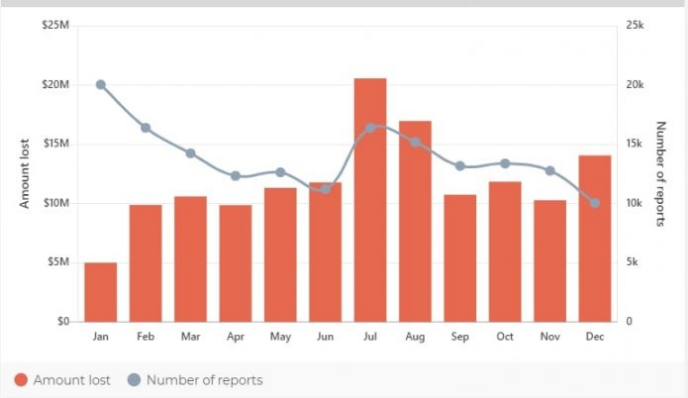What can be inferred from the decline in amount lost and reports in later months?
Answer the question in a detailed and comprehensive manner.

The gradual decline in both the amount lost and the number of reports in the months that follow July suggests either improved public awareness or potential seasonality in scam occurrences.